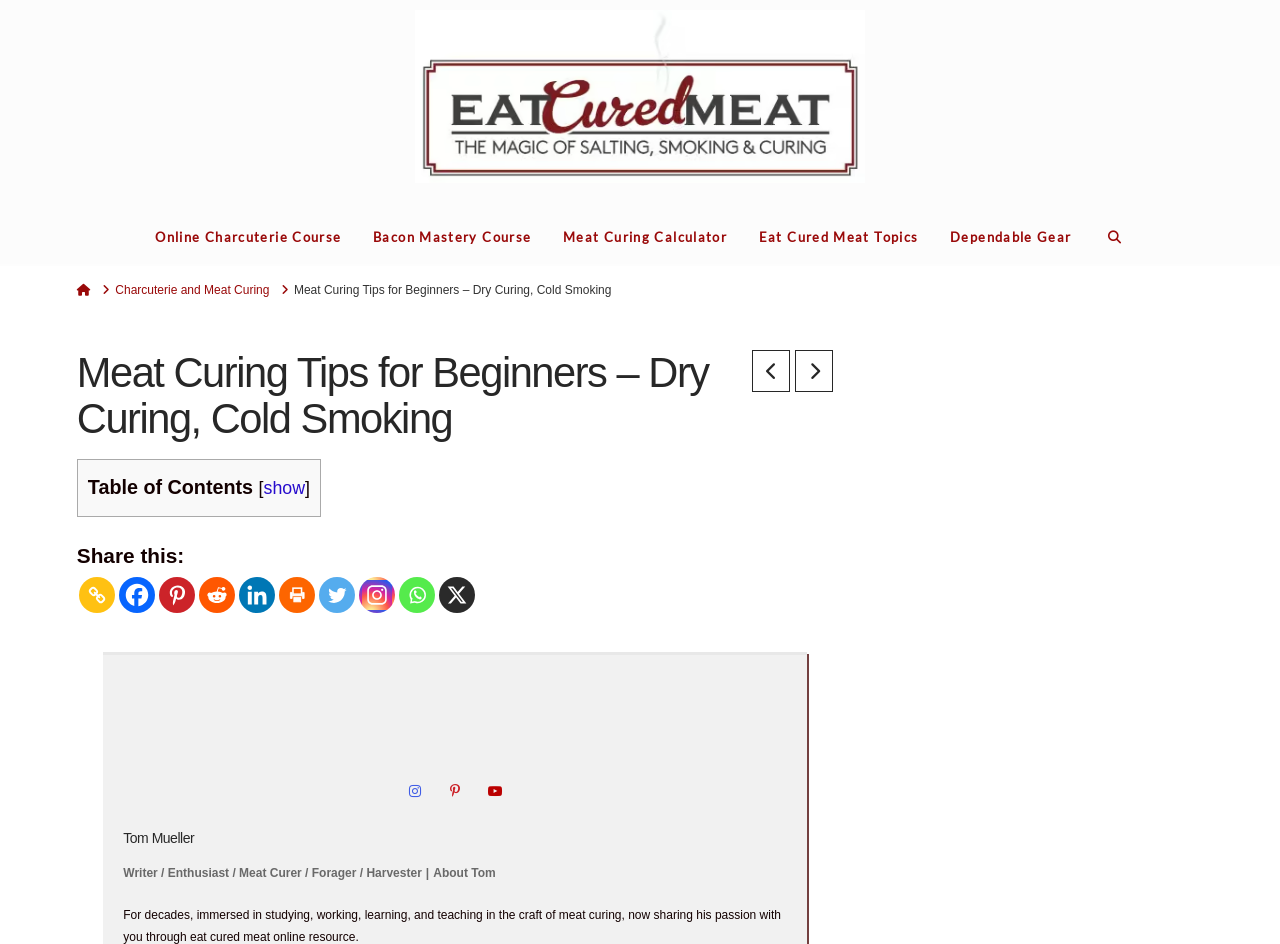Bounding box coordinates must be specified in the format (top-left x, top-left y, bottom-right x, bottom-right y). All values should be floating point numbers between 0 and 1. What are the bounding box coordinates of the UI element described as: Tom Mueller

[0.142, 0.56, 0.186, 0.572]